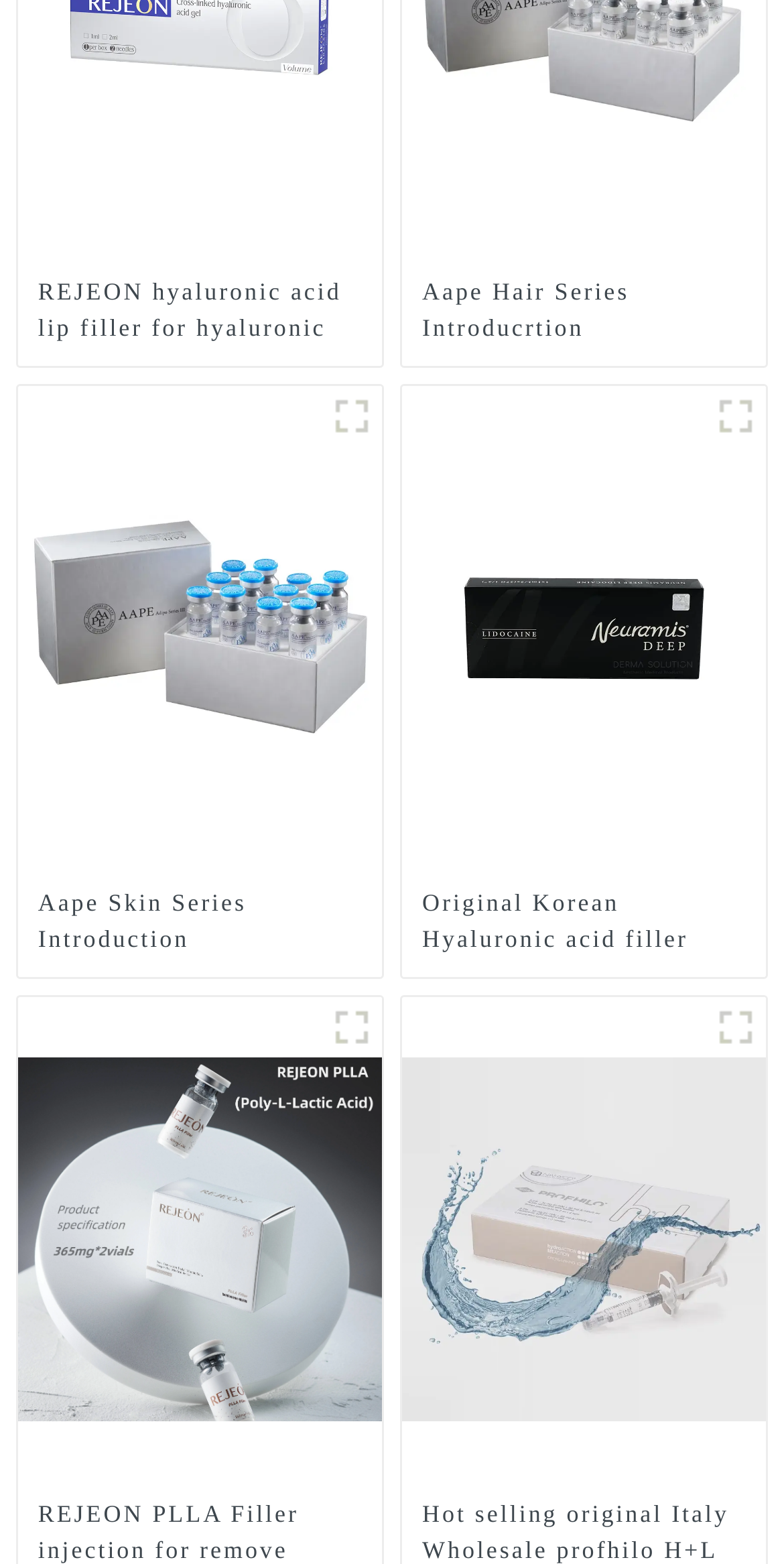Please find the bounding box coordinates of the element that needs to be clicked to perform the following instruction: "View Aape Hair Series Introduction". The bounding box coordinates should be four float numbers between 0 and 1, represented as [left, top, right, bottom].

[0.538, 0.174, 0.952, 0.22]